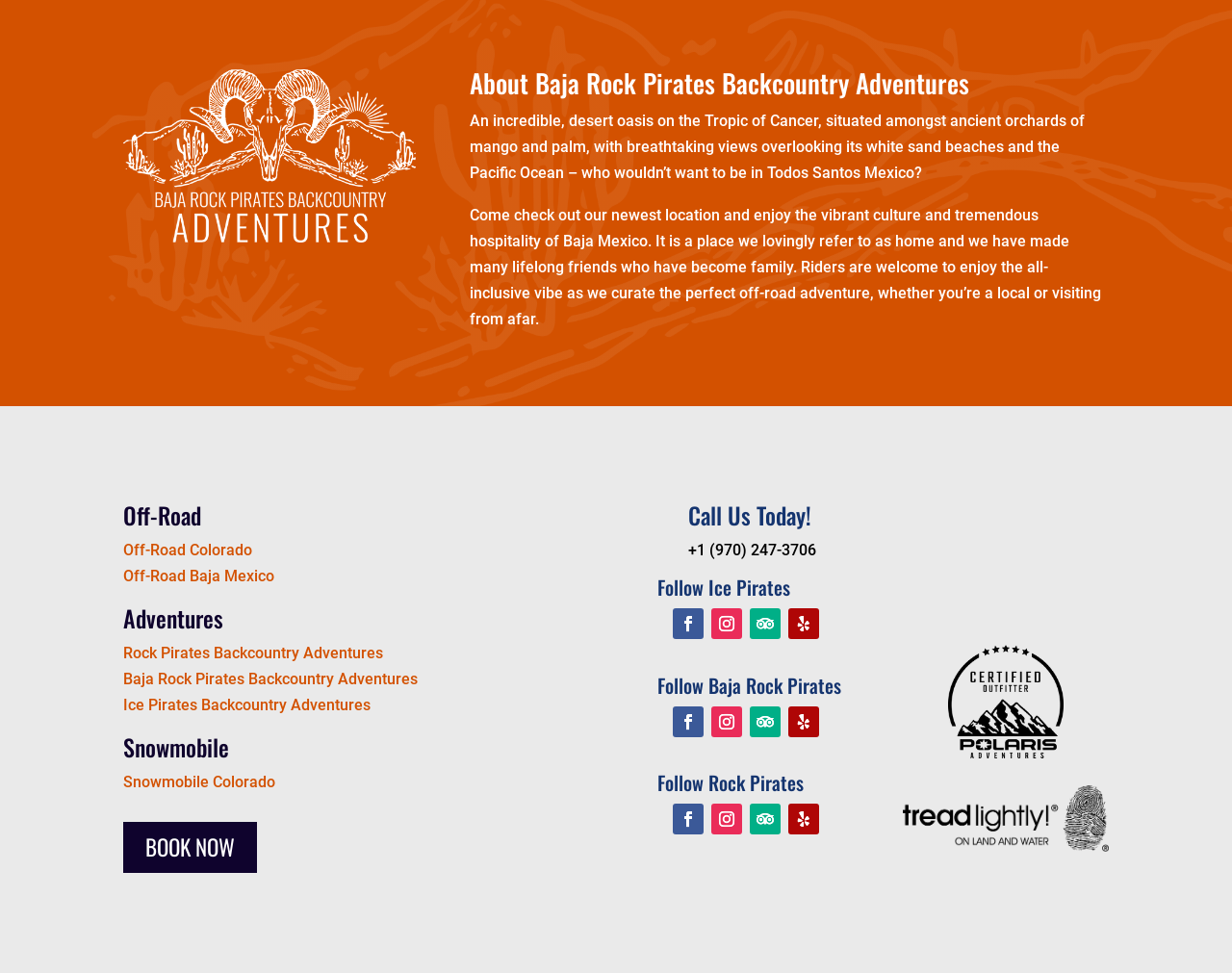Please determine the bounding box coordinates, formatted as (top-left x, top-left y, bottom-right x, bottom-right y), with all values as floating point numbers between 0 and 1. Identify the bounding box of the region described as: Baja Rock Pirates Backcountry Adventures

[0.1, 0.689, 0.339, 0.707]